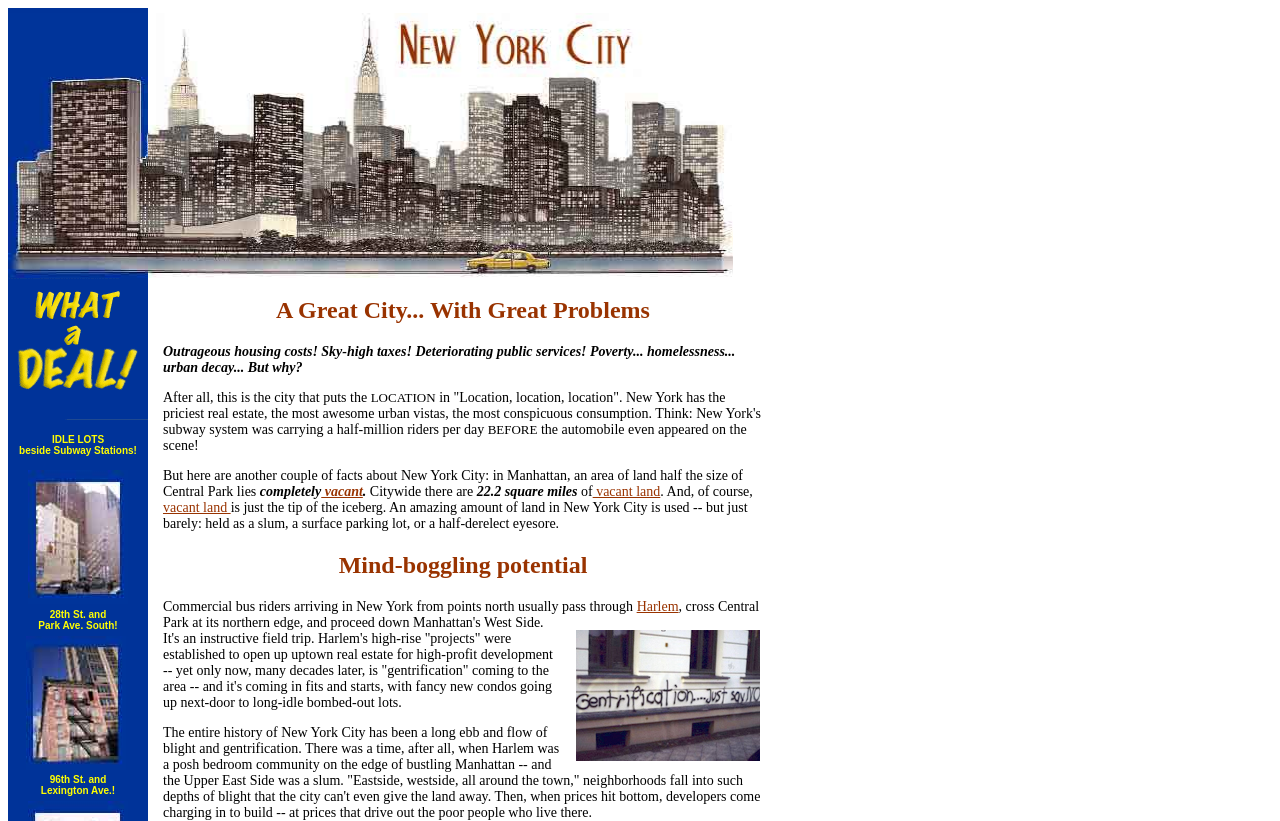Identify the bounding box coordinates for the region to click in order to carry out this instruction: "Explore the link about vacant land". Provide the coordinates using four float numbers between 0 and 1, formatted as [left, top, right, bottom].

[0.251, 0.59, 0.283, 0.608]